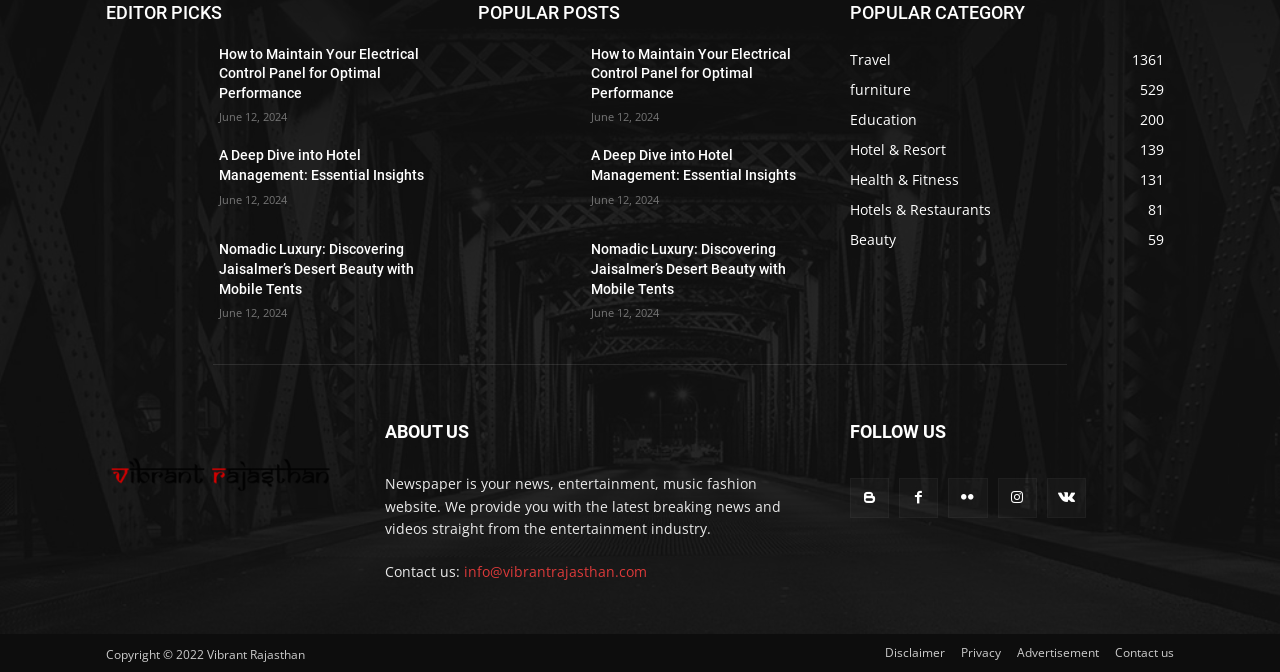Find and provide the bounding box coordinates for the UI element described with: "Health & Fitness131".

[0.664, 0.251, 0.749, 0.279]